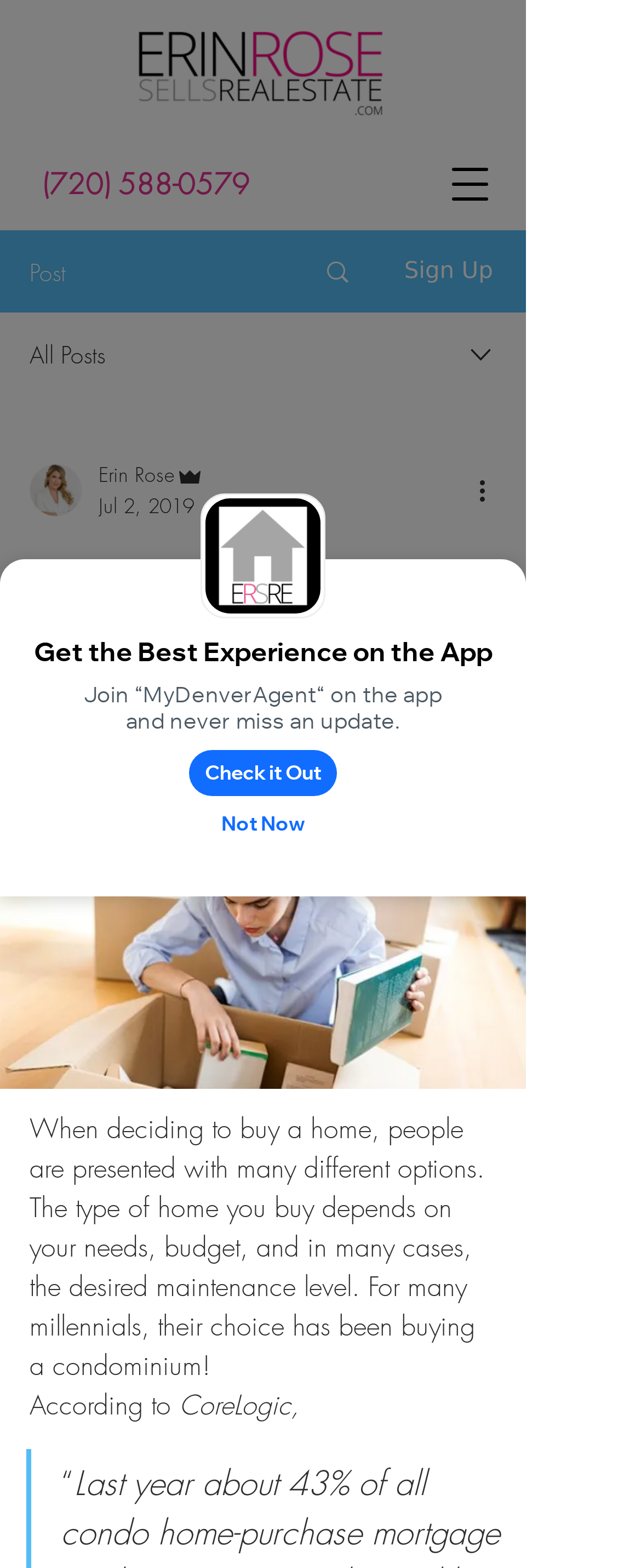Please identify the bounding box coordinates of the area I need to click to accomplish the following instruction: "Check it out on the app".

[0.295, 0.478, 0.525, 0.508]